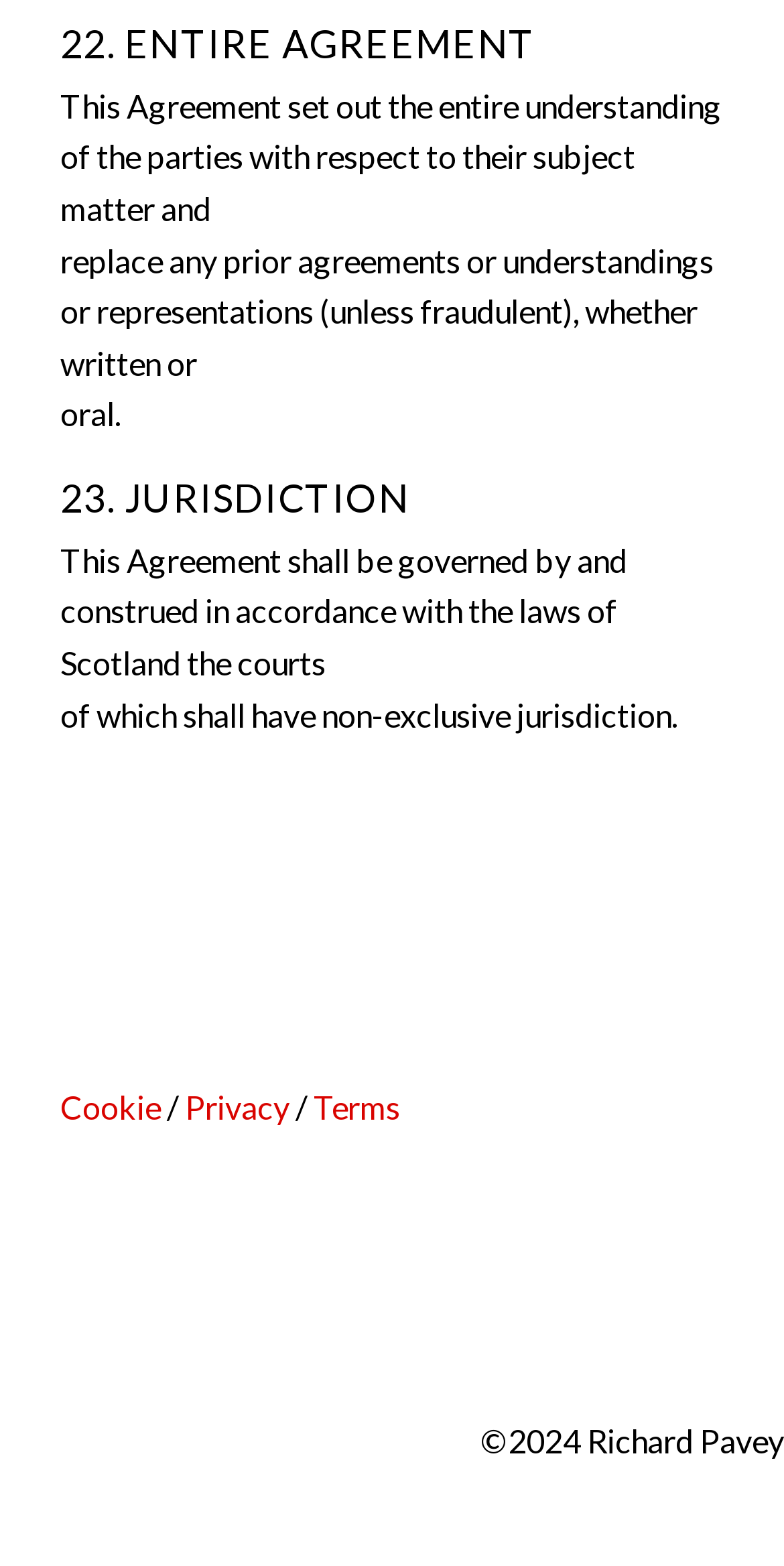Using the webpage screenshot, find the UI element described by Privacy. Provide the bounding box coordinates in the format (top-left x, top-left y, bottom-right x, bottom-right y), ensuring all values are floating point numbers between 0 and 1.

[0.236, 0.695, 0.369, 0.719]